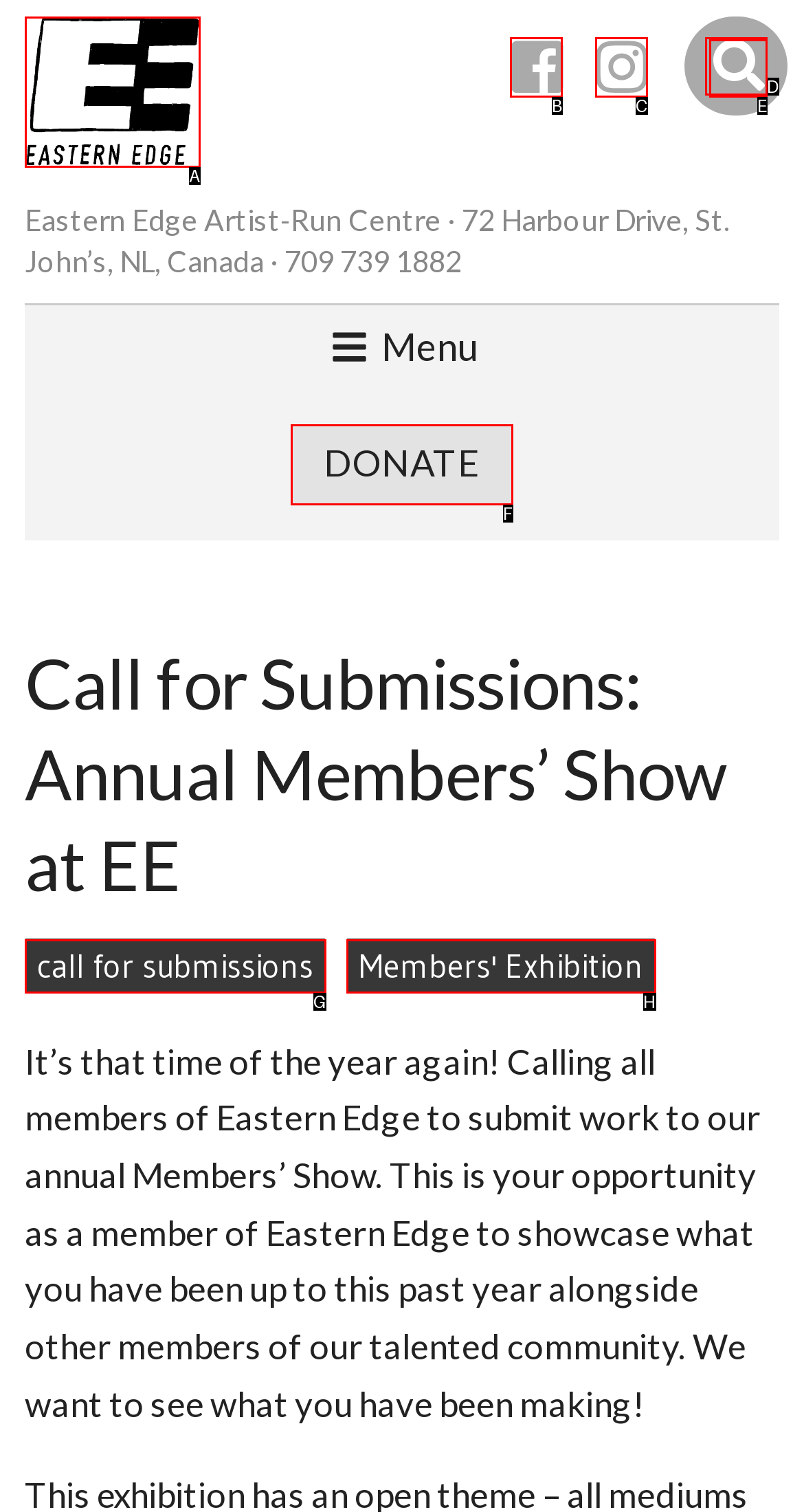Identify the correct UI element to click on to achieve the task: Log in. Provide the letter of the appropriate element directly from the available choices.

None